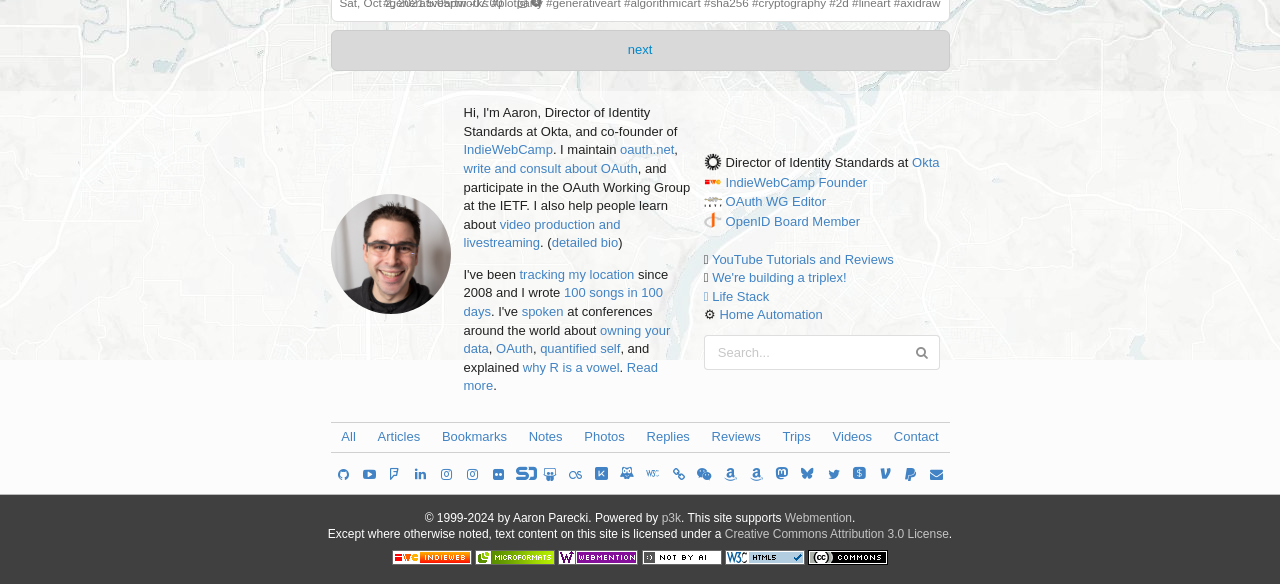Please pinpoint the bounding box coordinates for the region I should click to adhere to this instruction: "Explore the OAuth WG link".

[0.567, 0.333, 0.619, 0.359]